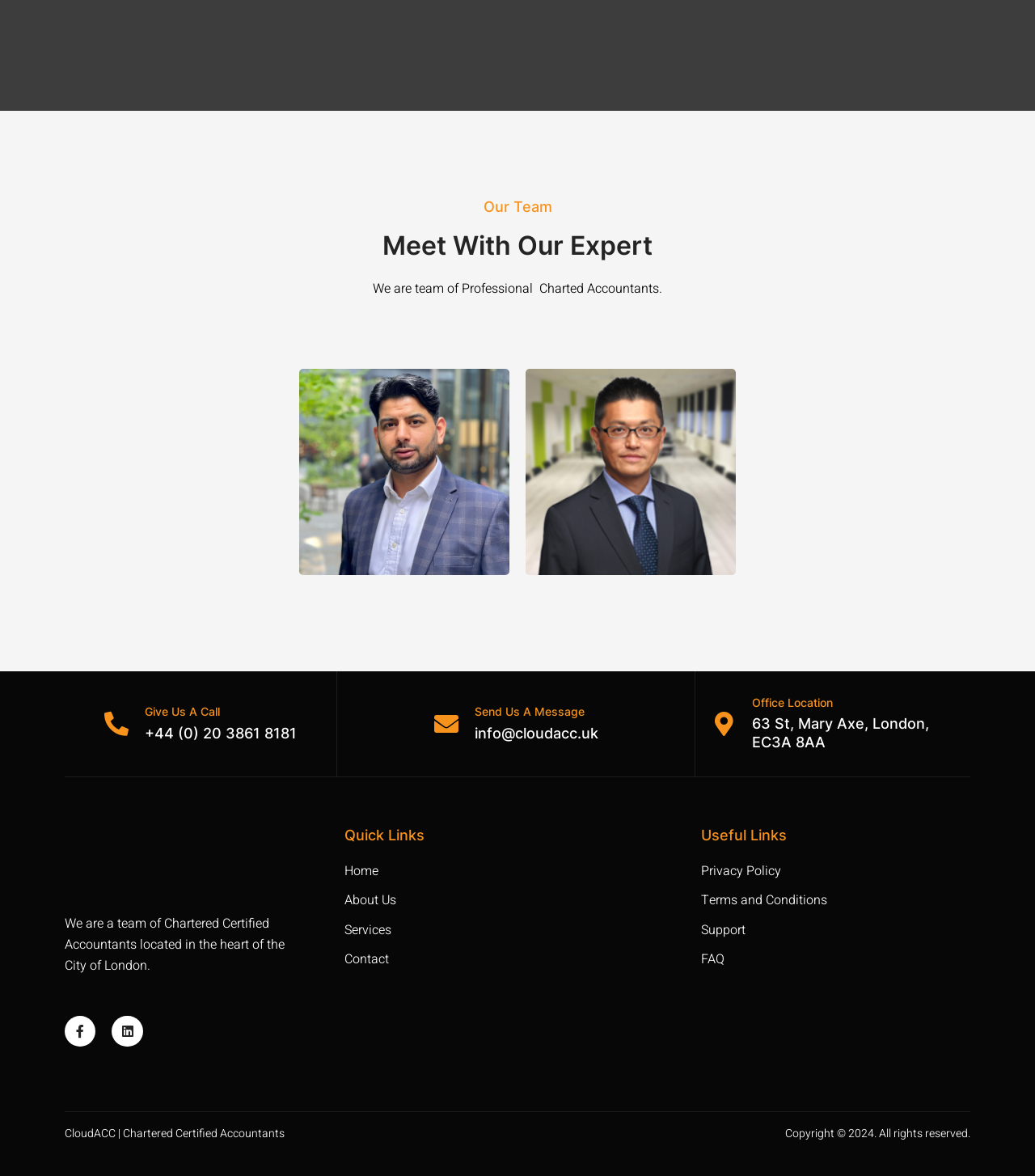What is the phone number to call?
Based on the image, answer the question with a single word or brief phrase.

+44 (0) 20 3861 8181